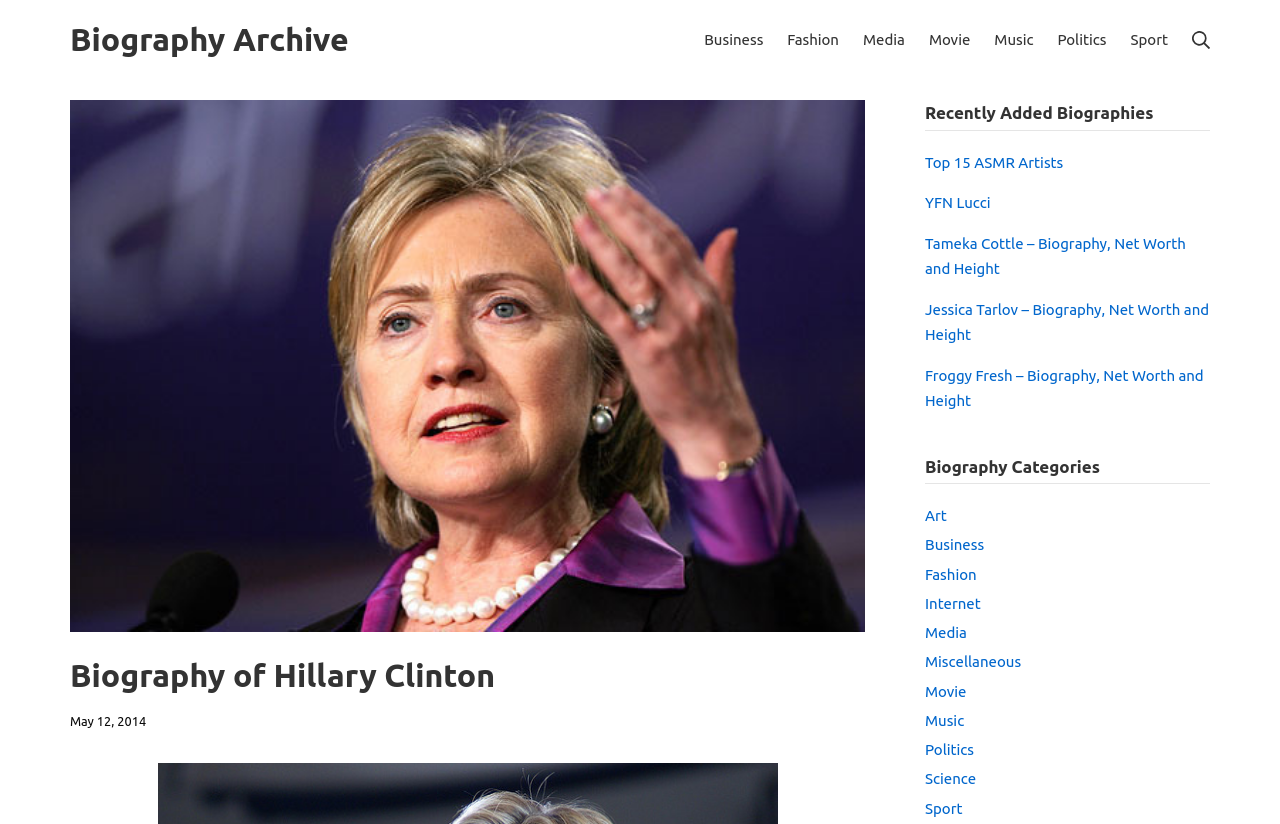Produce an extensive caption that describes everything on the webpage.

The webpage is about the biography of Hillary Clinton, with a focus on her life and career. At the top left corner, there is a link to the "Biography Archive". Next to it, there is a navigation menu with several links to different categories, including "Business", "Fashion", "Media", "Movie", "Music", "Politics", and "Sport". 

On the top right corner, there is a search button. Below the navigation menu, there is a header section with a heading that reads "Biography of Hillary Clinton". This section also includes two time elements, possibly indicating the date range of the biography.

The main content of the webpage is divided into three sections. The first section is headed "Recently Added Biographies" and lists five links to biographies of different individuals, including ASMR artists, musicians, and celebrities. 

The second section is headed "Biography Categories" and lists 11 links to different categories of biographies, including "Art", "Business", "Fashion", and "Politics". 

There are no images on the page. The overall layout is organized, with clear headings and concise text.